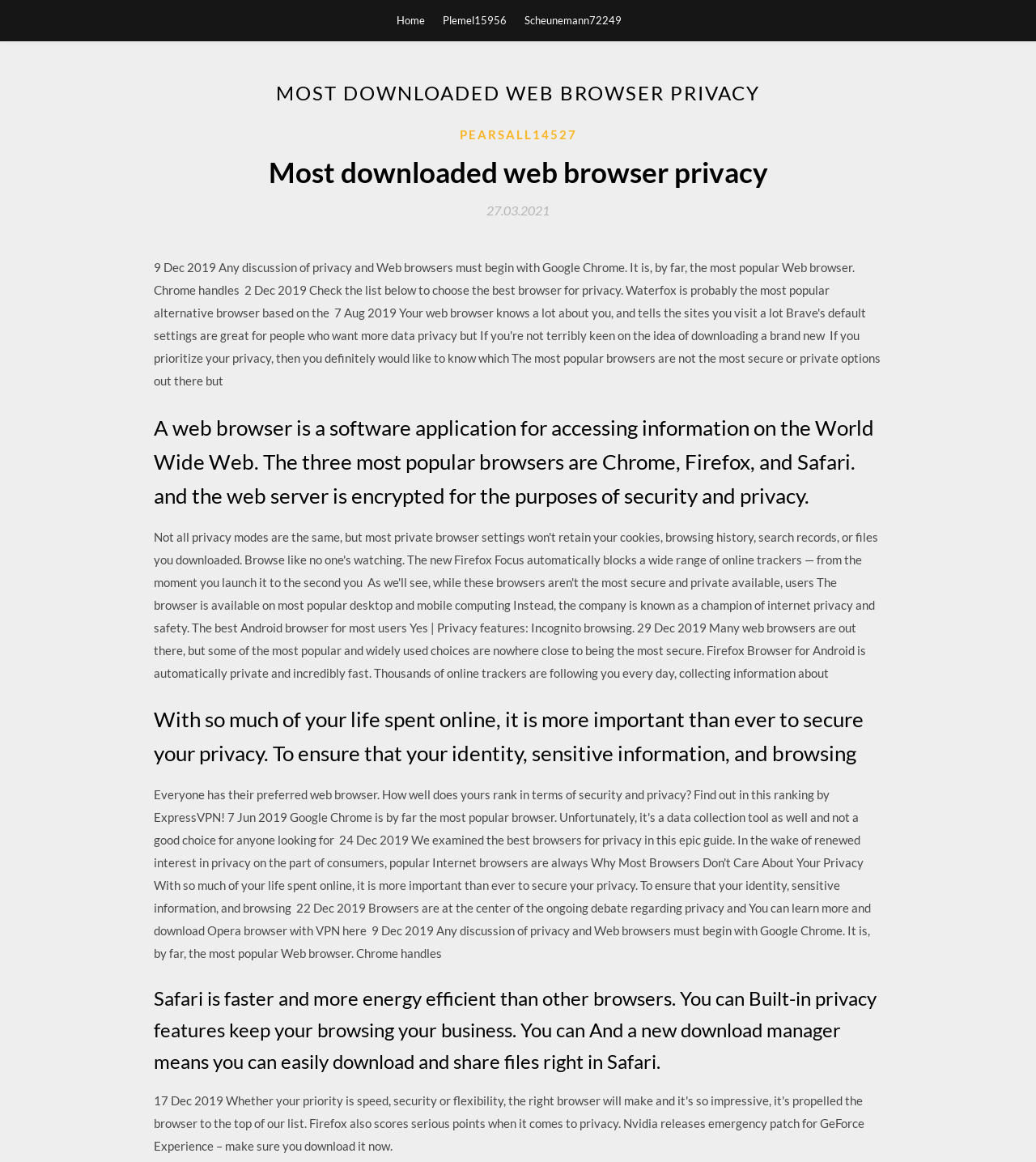Create a detailed description of the webpage's content and layout.

The webpage appears to be a comparison or review of web browsers, focusing on their privacy features. At the top of the page, there are three links: "Home", "Plemel15956", and "Scheunemann72249", which are likely navigation links. 

Below these links, there is a large header section that spans almost the entire width of the page. This section contains several headings and links. The main heading reads "MOST DOWNLOADED WEB BROWSER PRIVACY", and below it, there is a subheading that repeats the same title. 

To the right of the subheading, there is a link "PEARSALL14527", and below it, there is a link "27.03.2021" with a timestamp. 

The main content of the page is divided into three sections, each with a heading. The first section explains what a web browser is and mentions the three most popular browsers: Chrome, Firefox, and Safari. 

The second section emphasizes the importance of securing online privacy and mentions the need to protect one's identity and sensitive information. 

The third section appears to be a description of Safari's features, highlighting its speed, energy efficiency, and built-in privacy features.